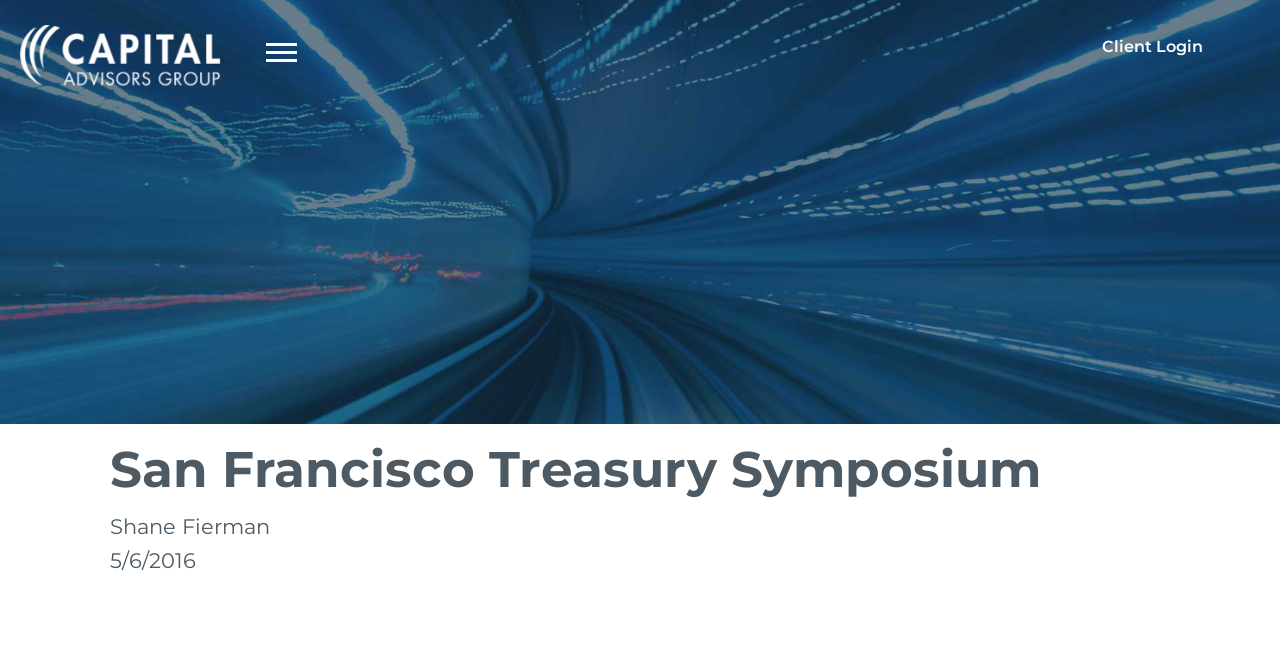Extract the main title from the webpage.

San Francisco Treasury Symposium